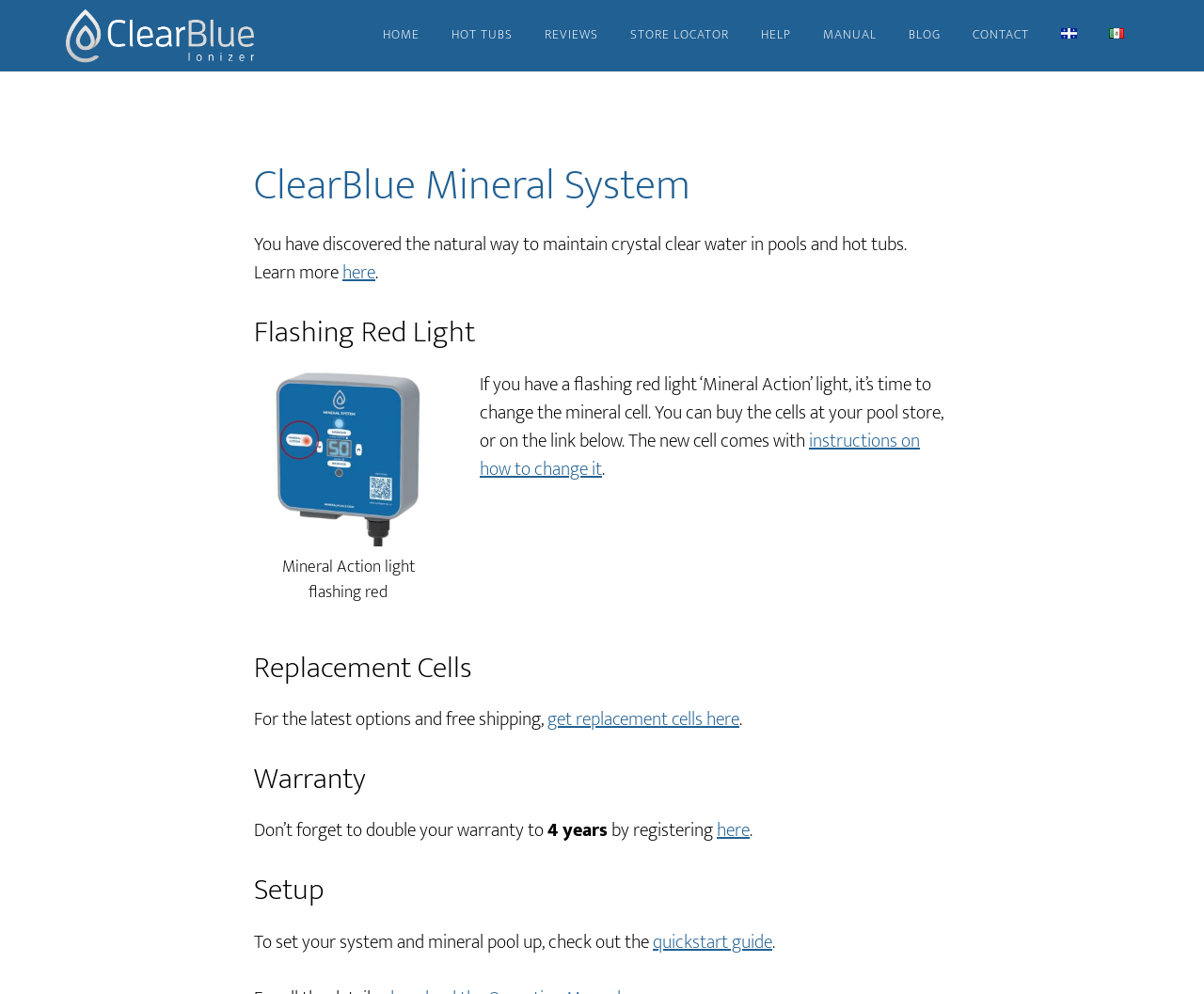What is the name of the mineral system?
Use the image to answer the question with a single word or phrase.

ClearBlue Mineral System